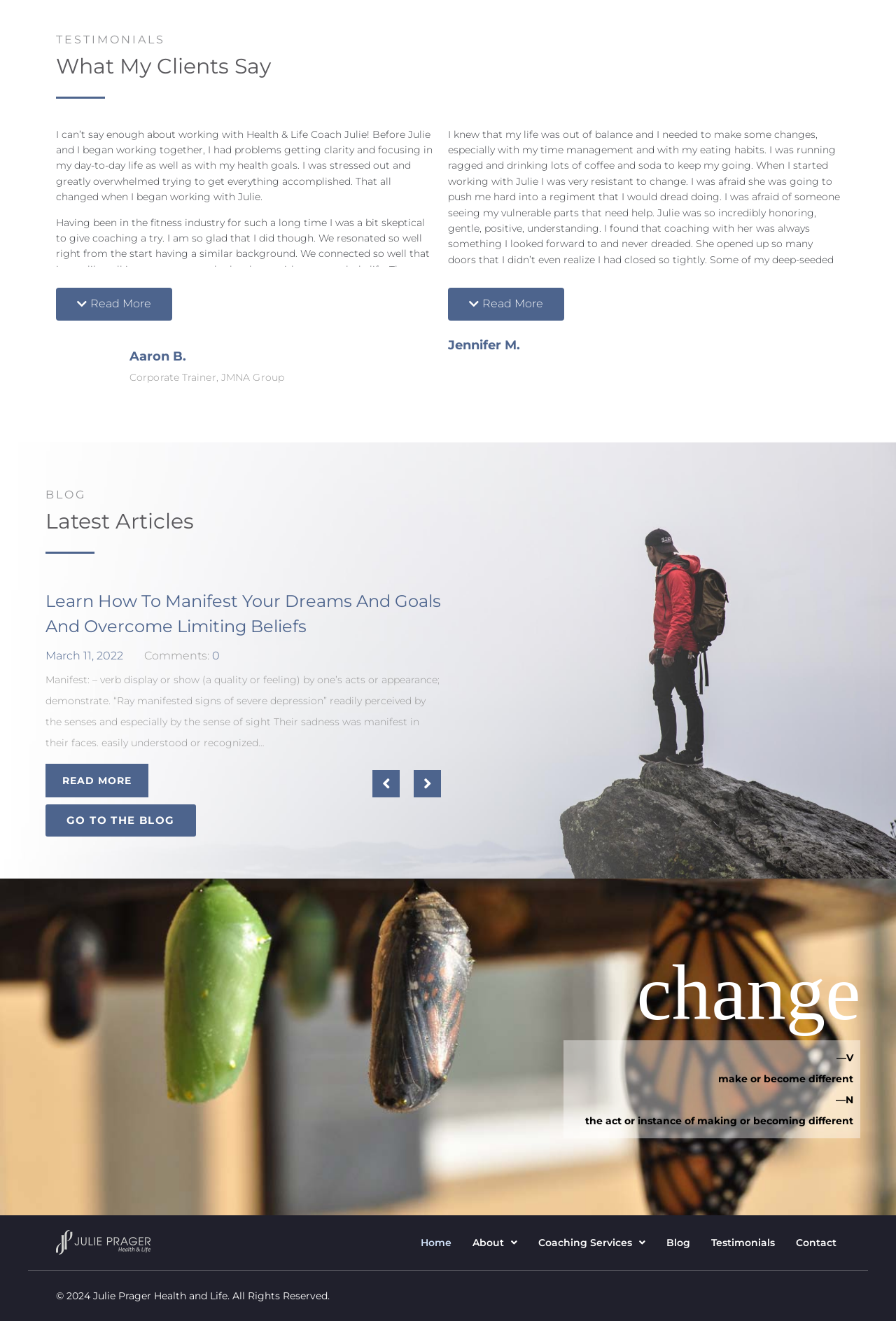Please specify the bounding box coordinates of the area that should be clicked to accomplish the following instruction: "Read more about testimonials". The coordinates should consist of four float numbers between 0 and 1, i.e., [left, top, right, bottom].

[0.062, 0.218, 0.192, 0.242]